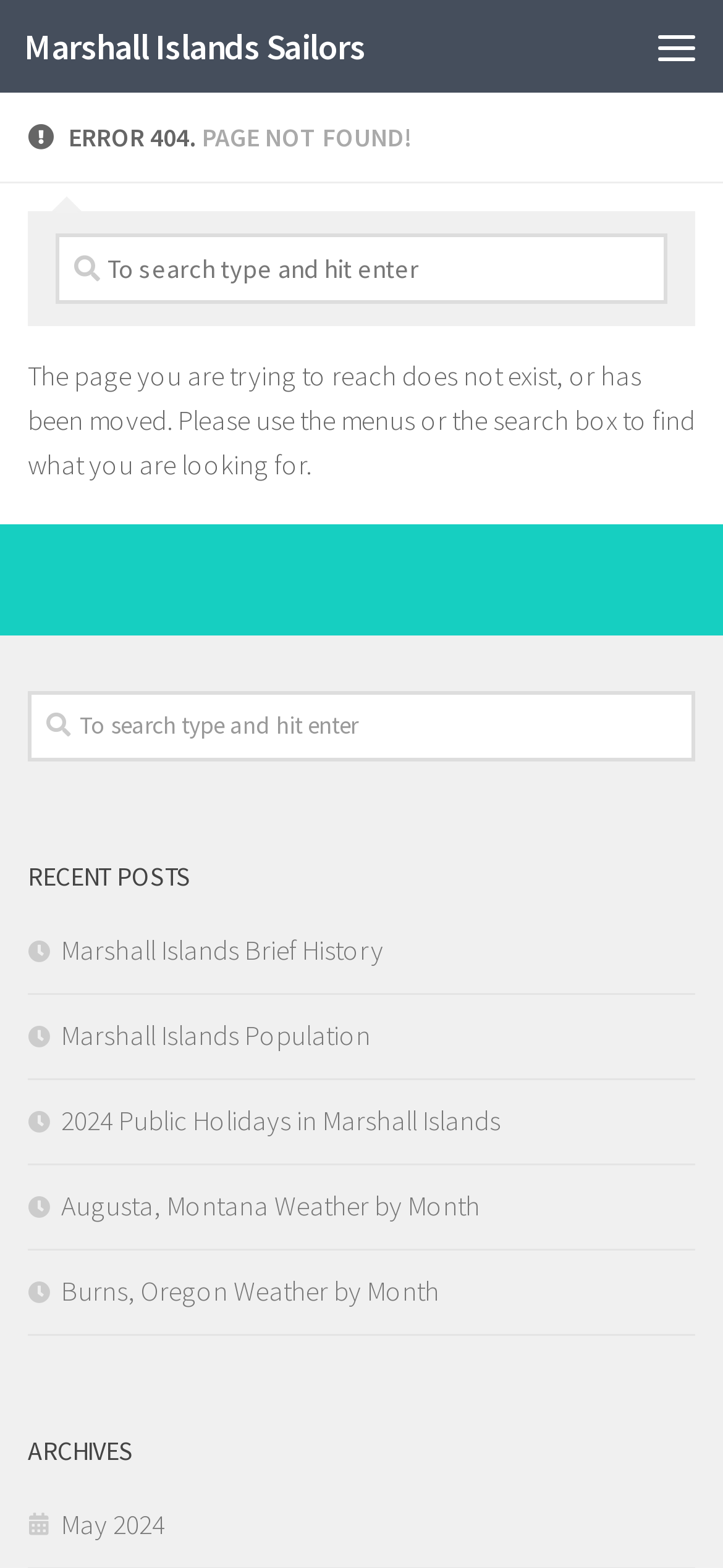What is the purpose of the textbox?
Give a comprehensive and detailed explanation for the question.

The textbox is accompanied by the static text 'To search type and hit enter', suggesting that the user can type in the textbox and press enter to search for something on the website.